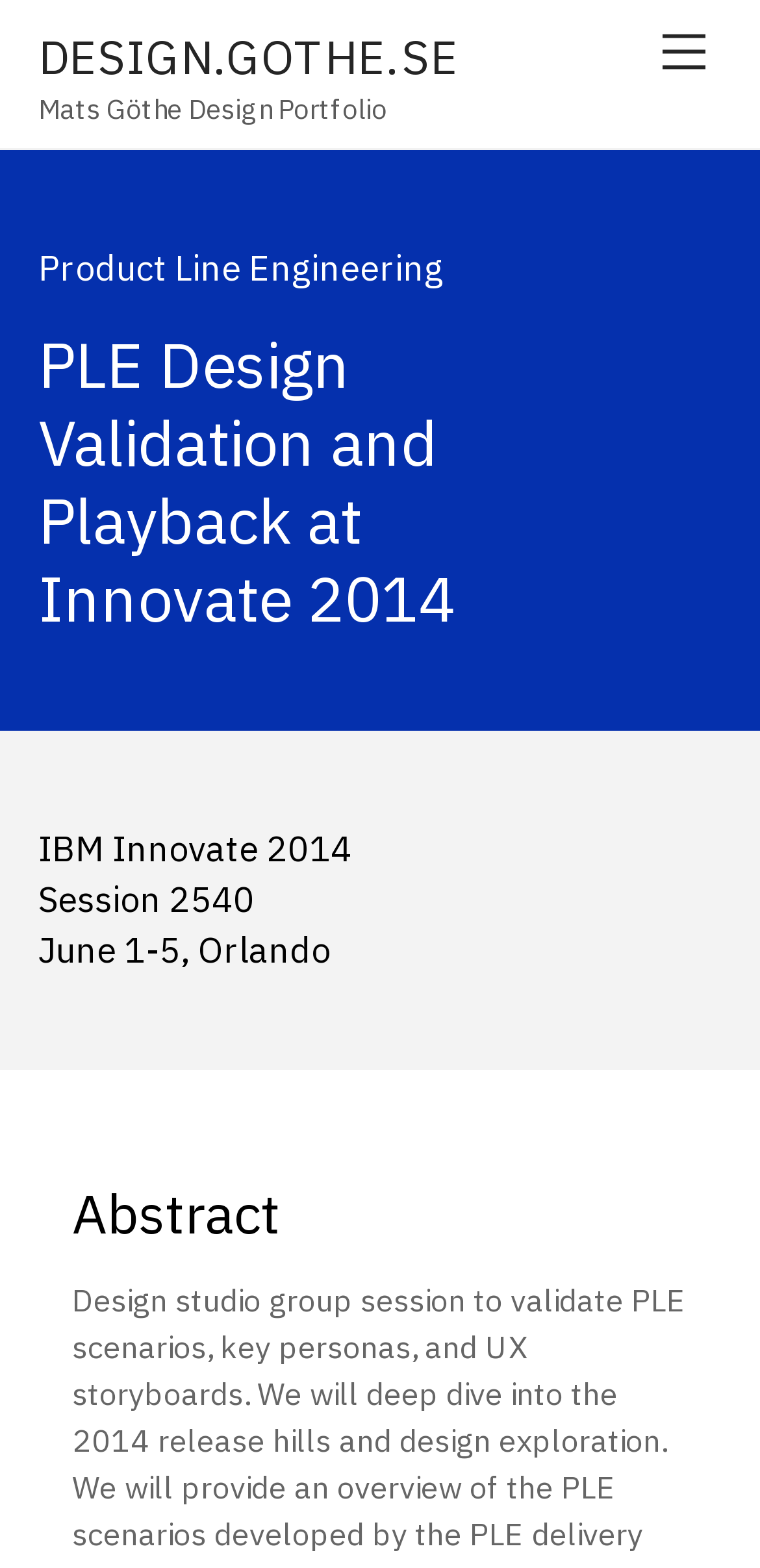Respond to the following question using a concise word or phrase: 
Where was the IBM Innovate 2014 event held?

Orlando